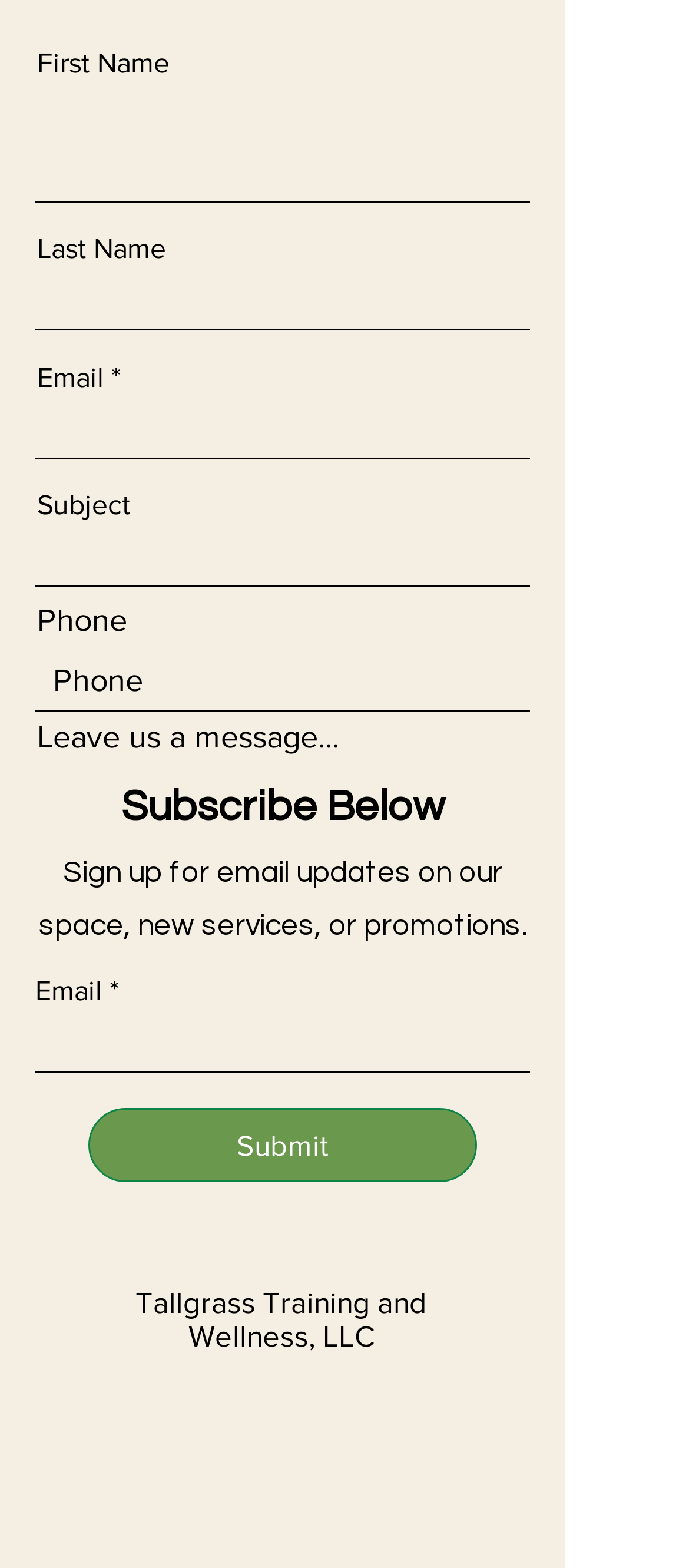Respond with a single word or phrase to the following question: What is the purpose of the text box with the label 'Leave us a message...'?

To leave a message